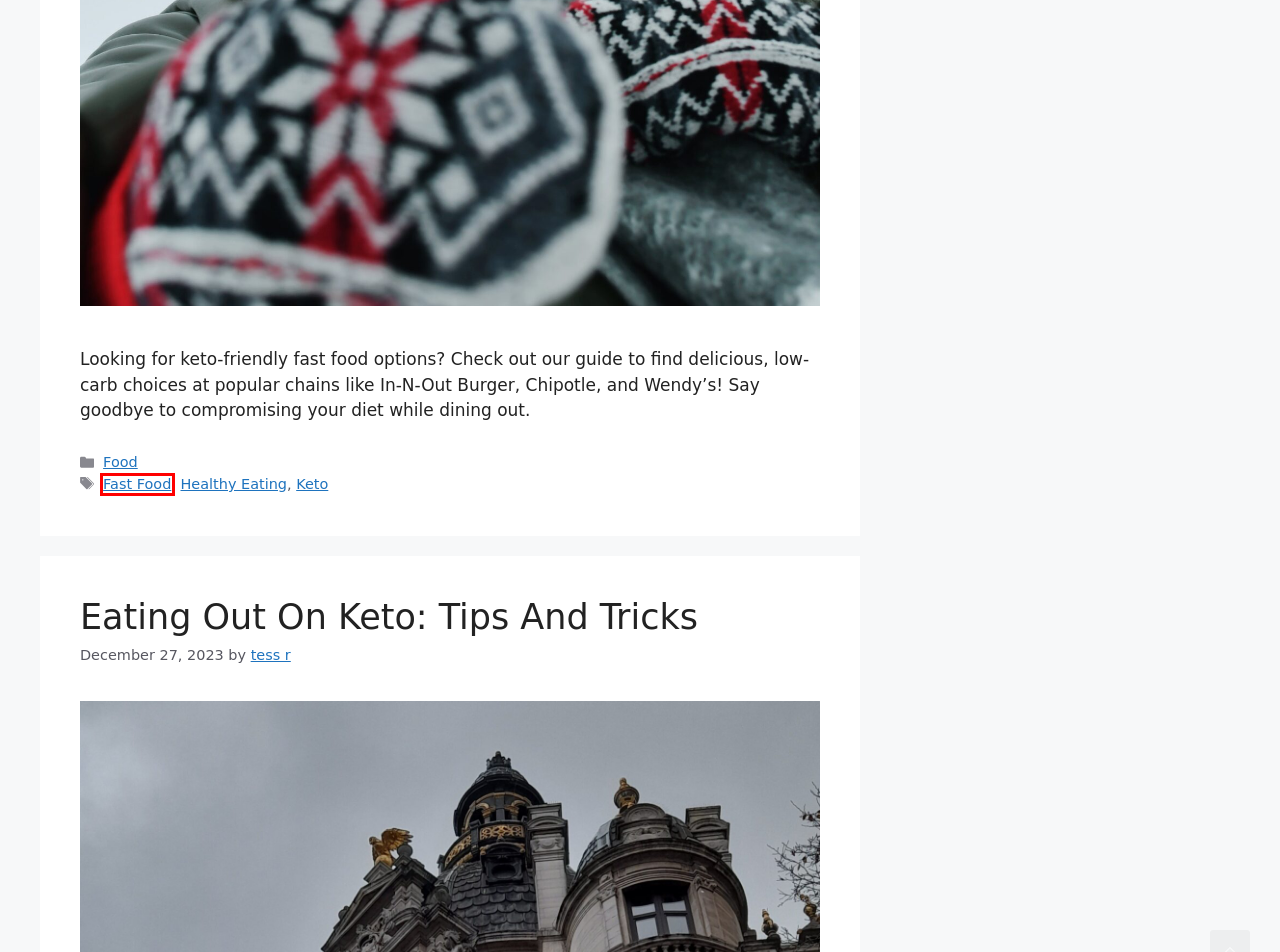Provided is a screenshot of a webpage with a red bounding box around an element. Select the most accurate webpage description for the page that appears after clicking the highlighted element. Here are the candidates:
A. Ketosis Reduce Weight - Reduce Weight With Keto
B. Fast Food - Ketosis Reduce Weight
C. Keto - Ketosis Reduce Weight
D. Healthy Eating - Ketosis Reduce Weight
E. About Us - Ketosis Reduce Weight
F. Tips - Ketosis Reduce Weight
G. tess r - Ketosis Reduce Weight
H. Eating Out On Keto: Tips And Tricks - Ketosis Reduce Weight

B